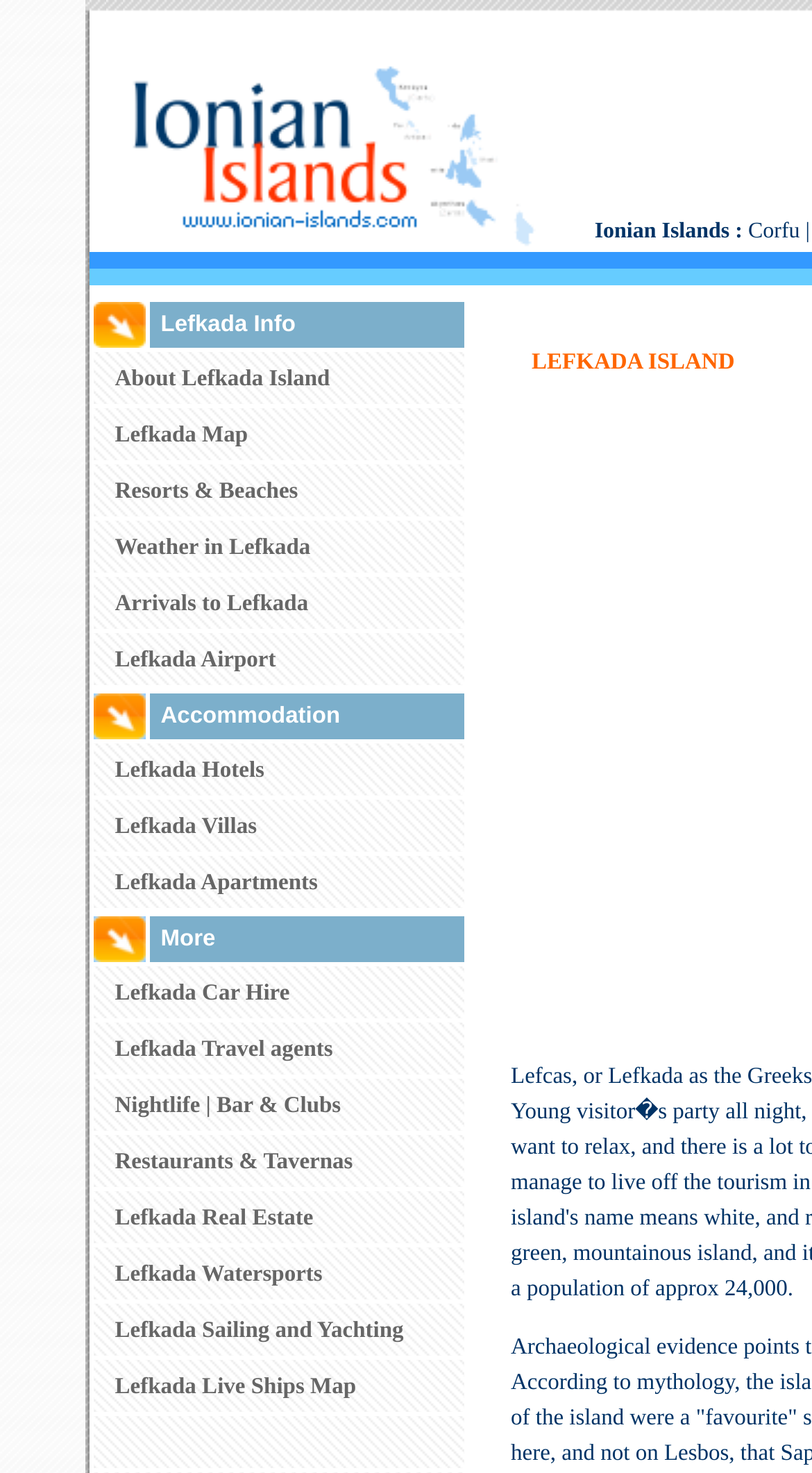What is the name of the island?
Carefully analyze the image and provide a detailed answer to the question.

Based on the webpage content, specifically the 'Greece Ionian islands' link and the 'Lefkada Info' table cell, it can be inferred that the webpage is about the island of Lefkada.